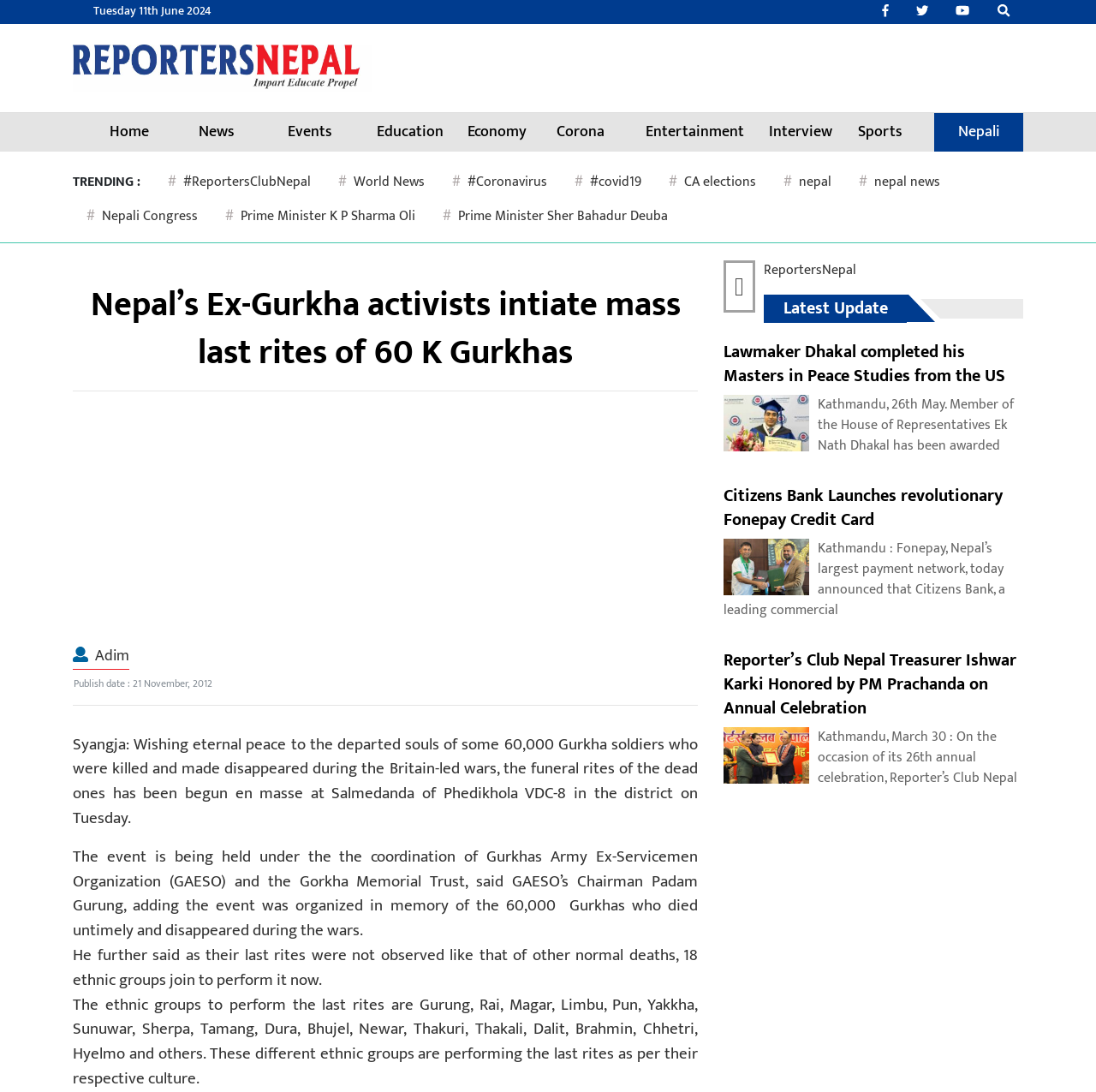Provide the bounding box coordinates of the HTML element this sentence describes: "Tuesday 11th June 2024". The bounding box coordinates consist of four float numbers between 0 and 1, i.e., [left, top, right, bottom].

[0.066, 0.0, 0.205, 0.022]